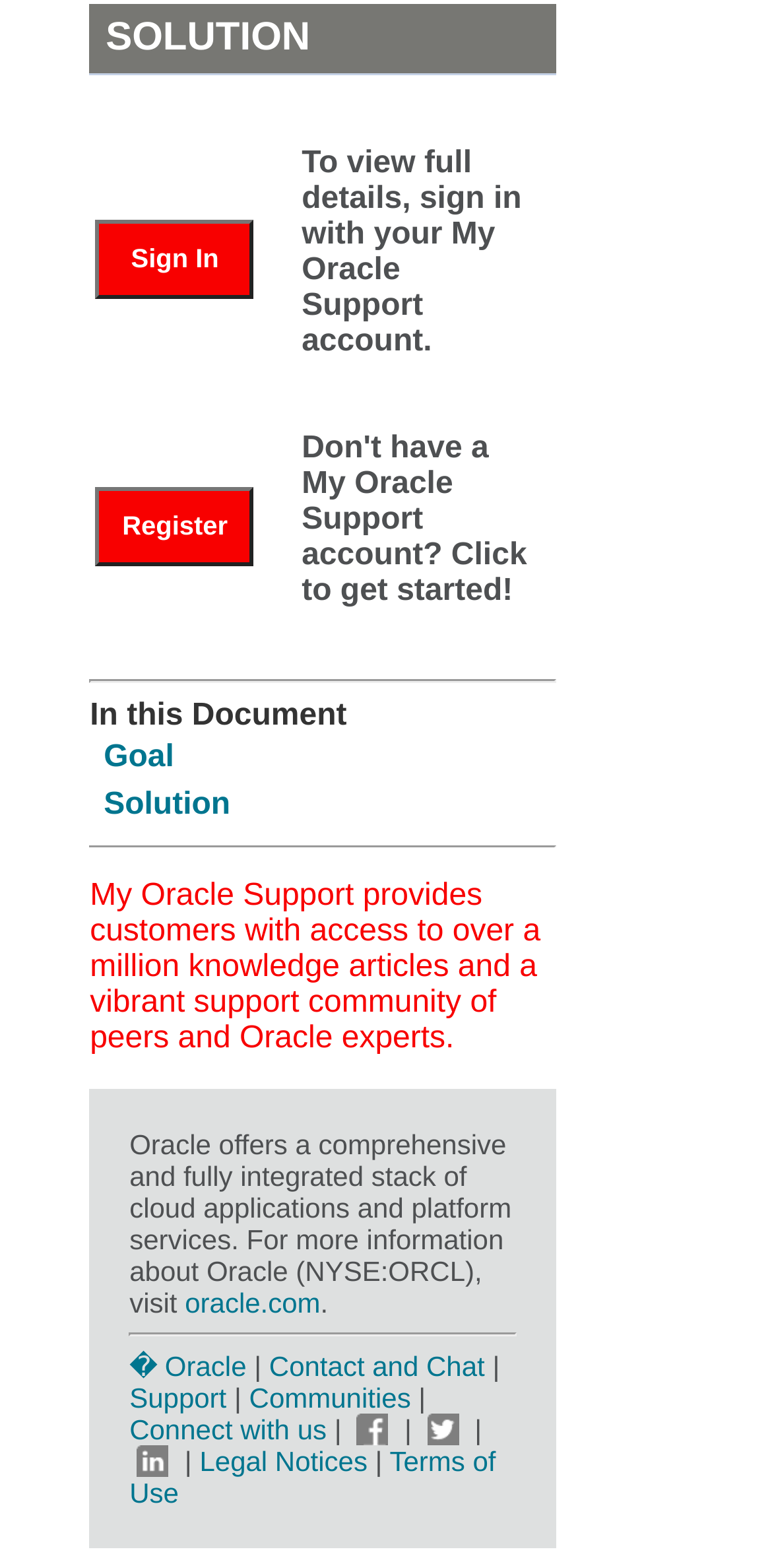Bounding box coordinates are specified in the format (top-left x, top-left y, bottom-right x, bottom-right y). All values are floating point numbers bounded between 0 and 1. Please provide the bounding box coordinate of the region this sentence describes: Contact and Chat

[0.349, 0.861, 0.628, 0.881]